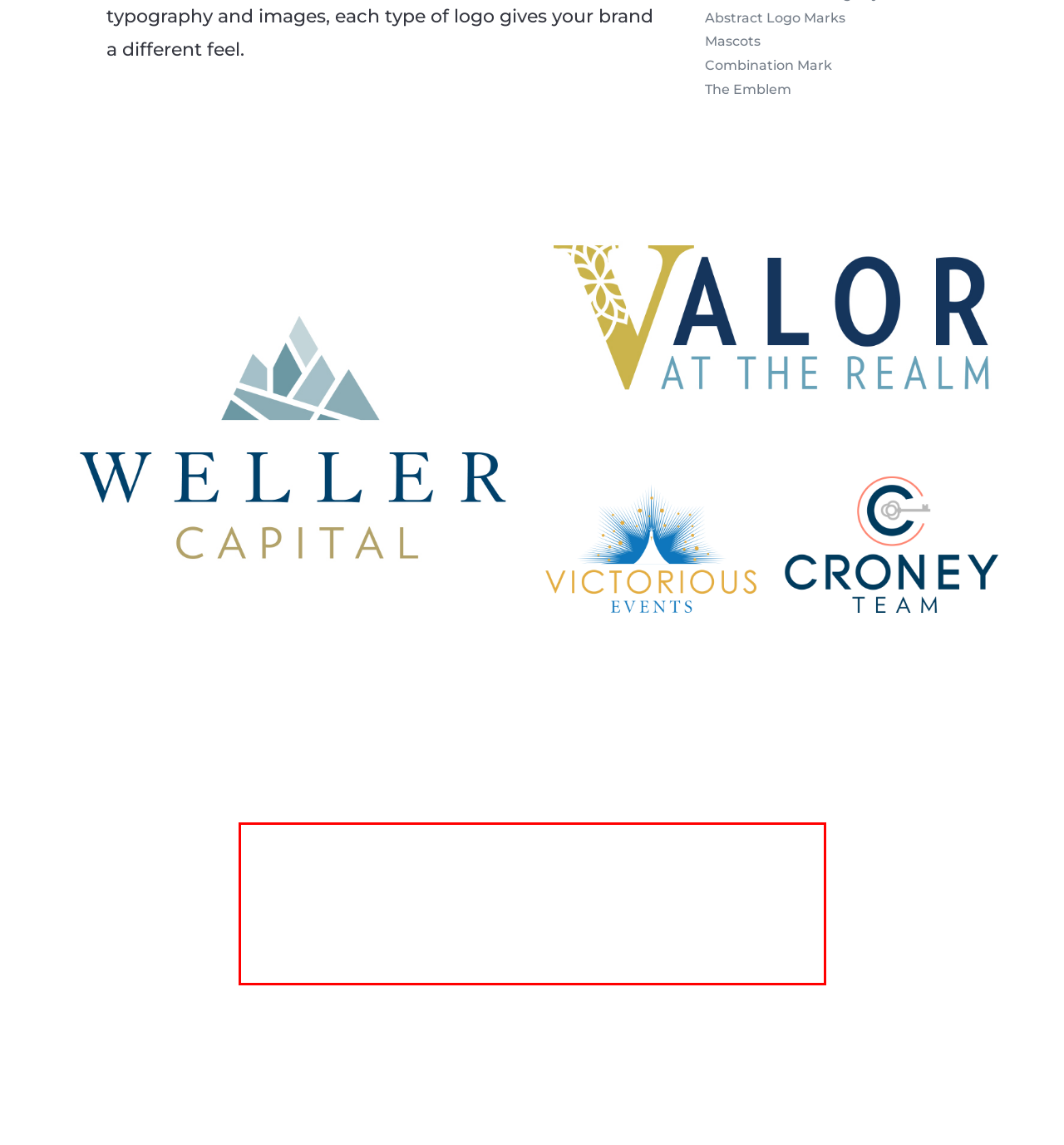Given a screenshot of a webpage containing a red rectangle bounding box, extract and provide the text content found within the red bounding box.

Every business needs an identity and a strong company logo is an essential piece of the marketing puzzle. Your logo often gives customers and clients their first glimpse into your brand identity. Before a customer walks in your store or goes to your website, they have developed a first impression of your company, partly by your logo. If your logo is professional, you’re more likely to help customers feel like your business is a professional one too.